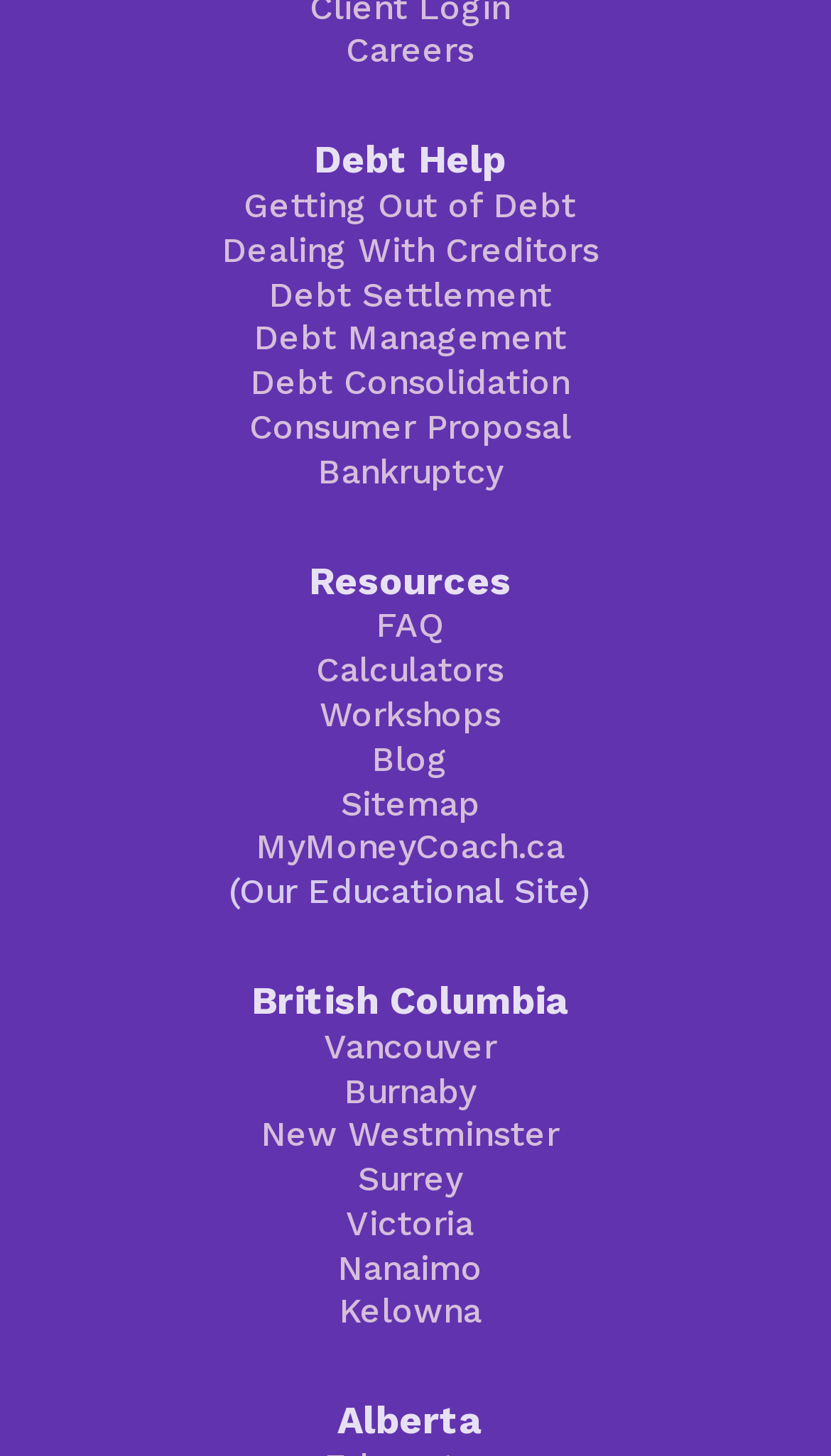Determine the bounding box for the UI element as described: "University of Helsinki". The coordinates should be represented as four float numbers between 0 and 1, formatted as [left, top, right, bottom].

None